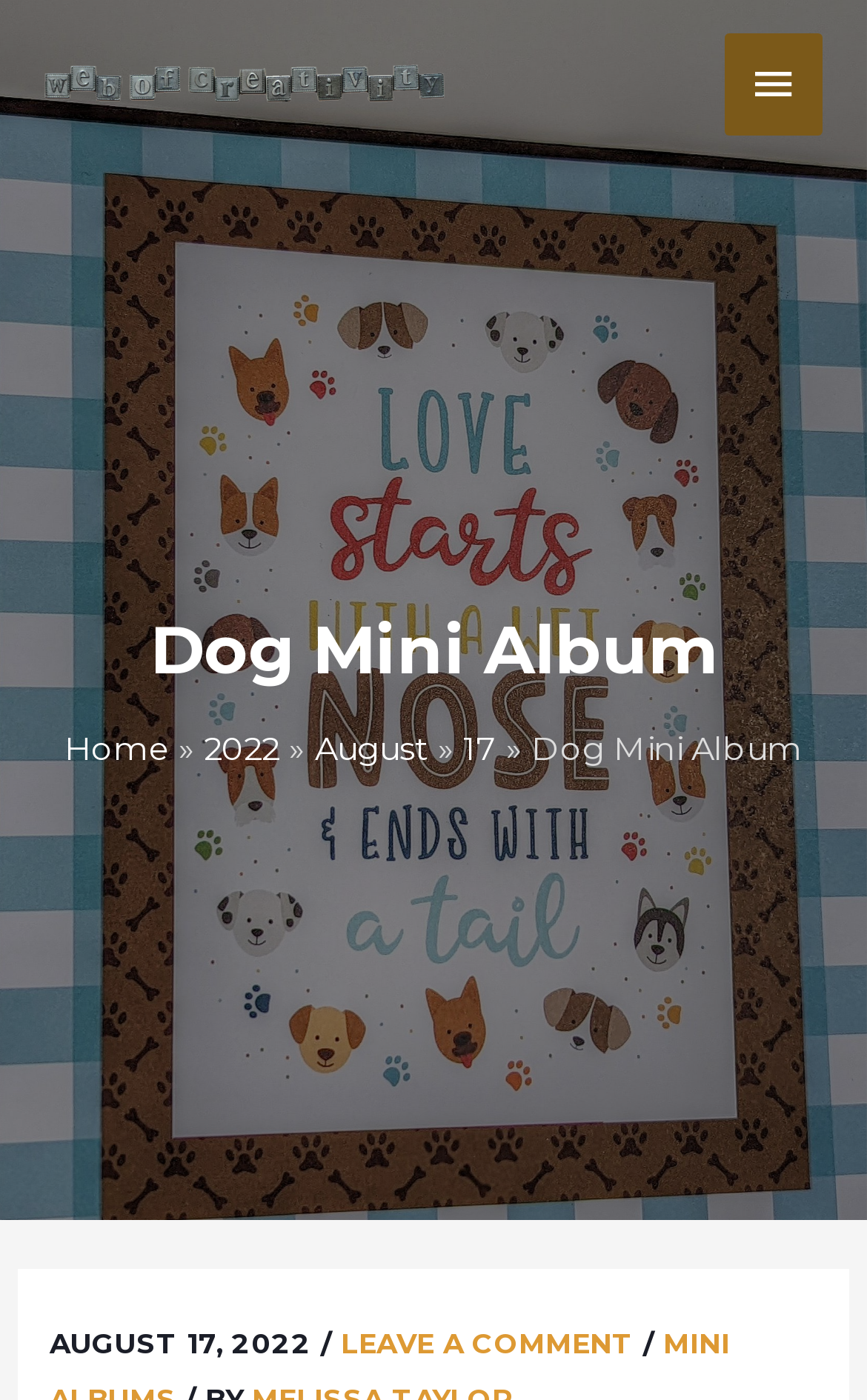Determine the bounding box for the described HTML element: "Main Menu". Ensure the coordinates are four float numbers between 0 and 1 in the format [left, top, right, bottom].

[0.836, 0.023, 0.949, 0.096]